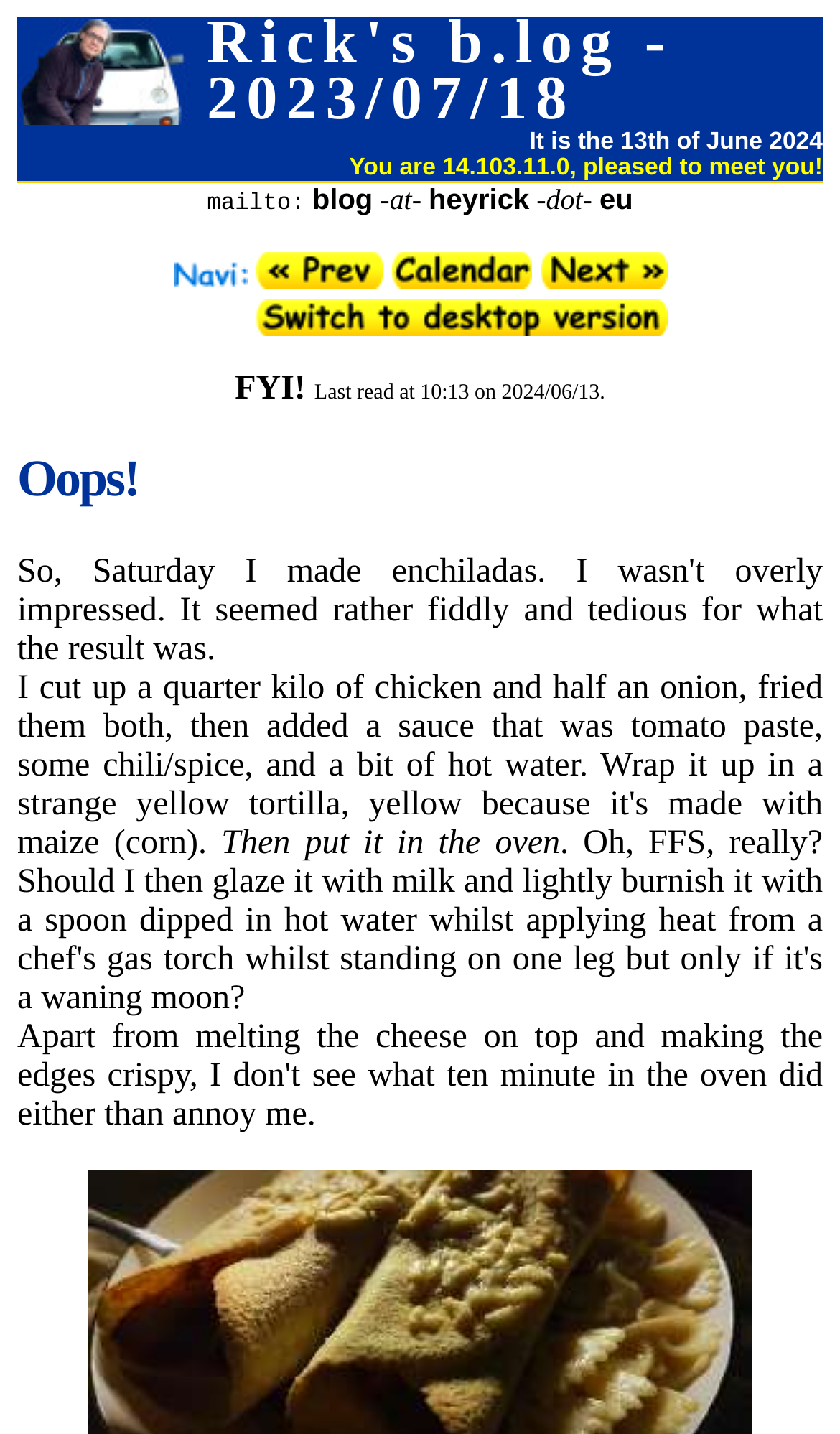What is the last read time mentioned on the webpage?
Could you give a comprehensive explanation in response to this question?

The static text 'Last read at 10:13 on 2024/06/13.' indicates the last read time mentioned on the webpage.